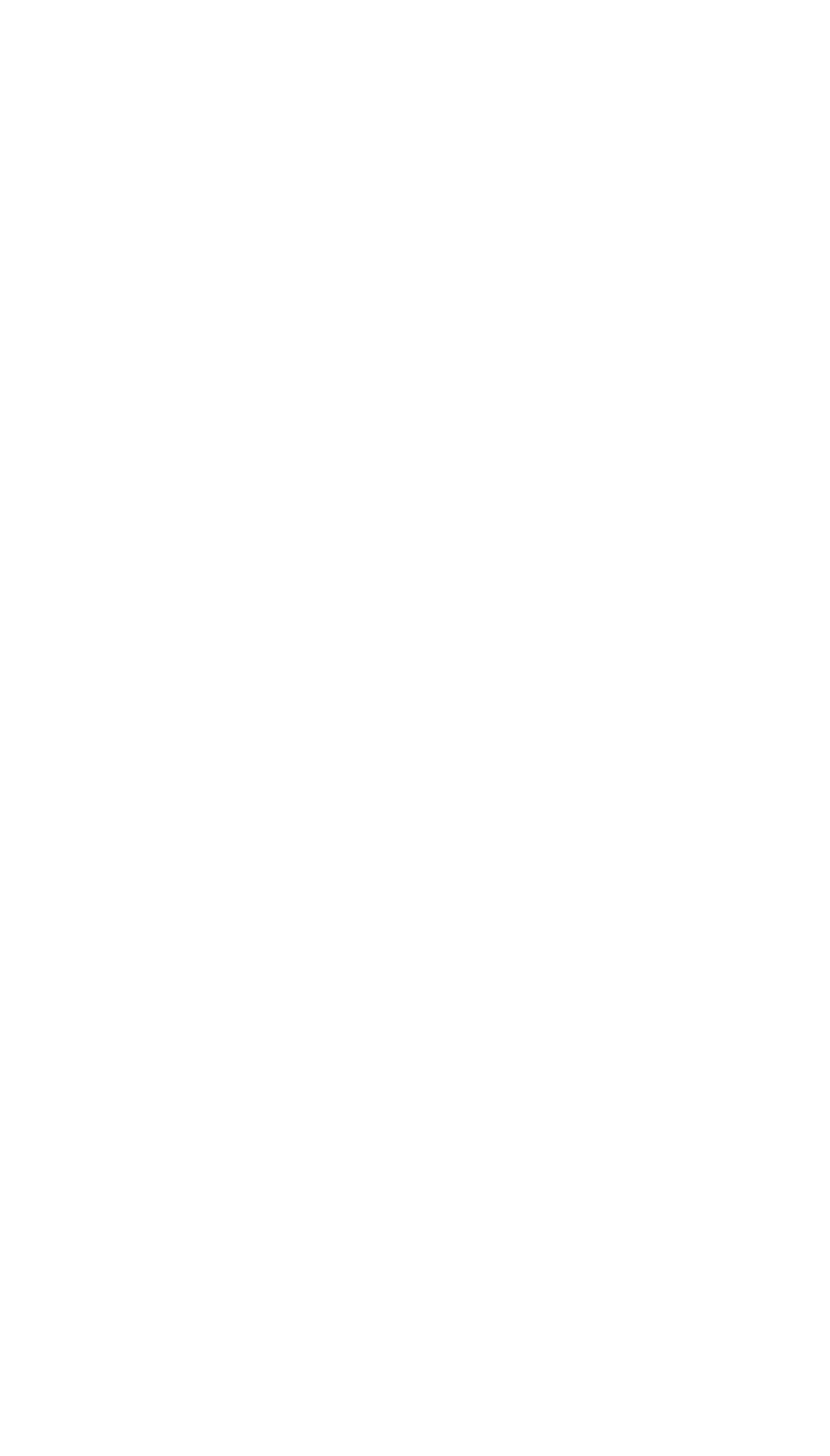Please study the image and answer the question comprehensively:
When was the page amended?

The static text '2018–03–19 Page amended with limited editorial review' indicates that the page was amended on this specific date.